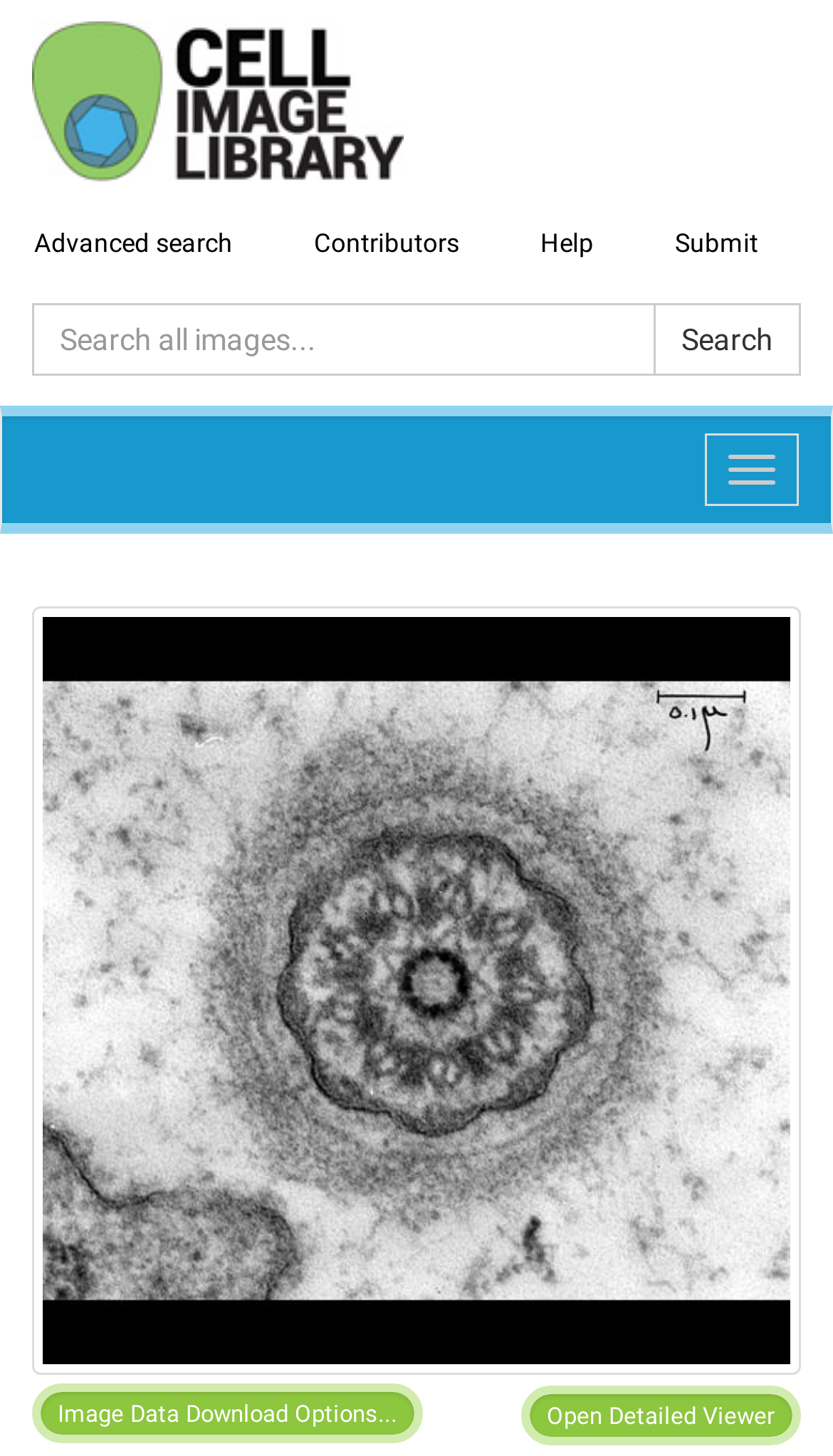Calculate the bounding box coordinates of the UI element given the description: "Open Detailed Viewer".

[0.626, 0.952, 0.962, 0.993]